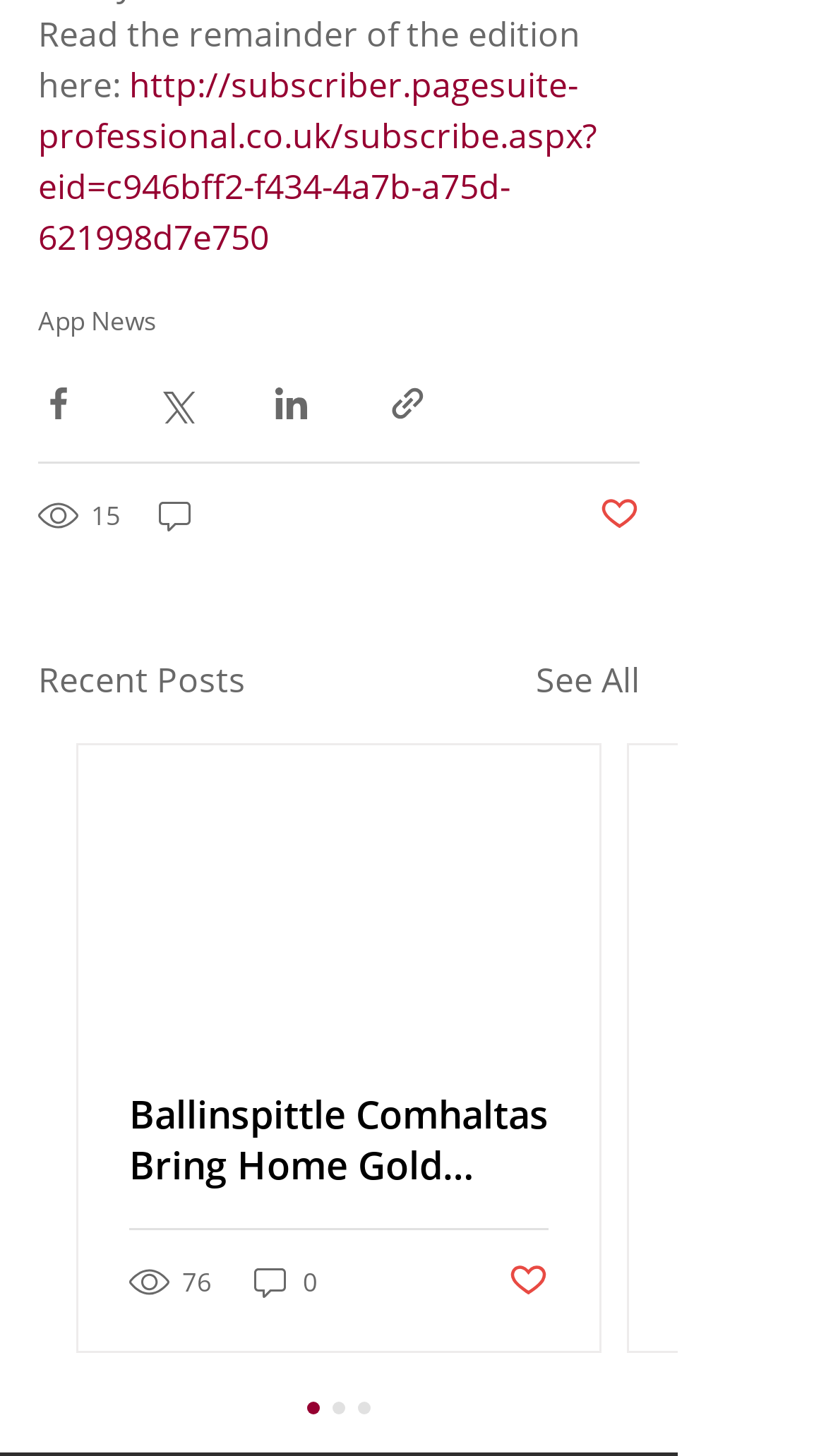Highlight the bounding box coordinates of the region I should click on to meet the following instruction: "Read the remainder of the edition".

[0.046, 0.007, 0.713, 0.074]